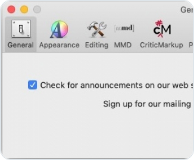Give an in-depth description of what is happening in the image.

The image displays a user interface from a software application, likely a settings or preferences window. It features various tabs labeled "General," "Appearance," "Editing," "MMD," and "CriticMarkup," suggesting options for customizing the application's functionality and visual style. In the main content area, a checkbox is highlighted, indicating the option to "Check for announcements on our web" is selected, which implies that users can stay updated with the latest information from the application. Additionally, there is a prompt encouraging users to "Sign up for our mailing list," hinting at a way to receive updates and news directly via email. The overall layout is clean and organized, typical of application preferences, with clear options for user interaction.